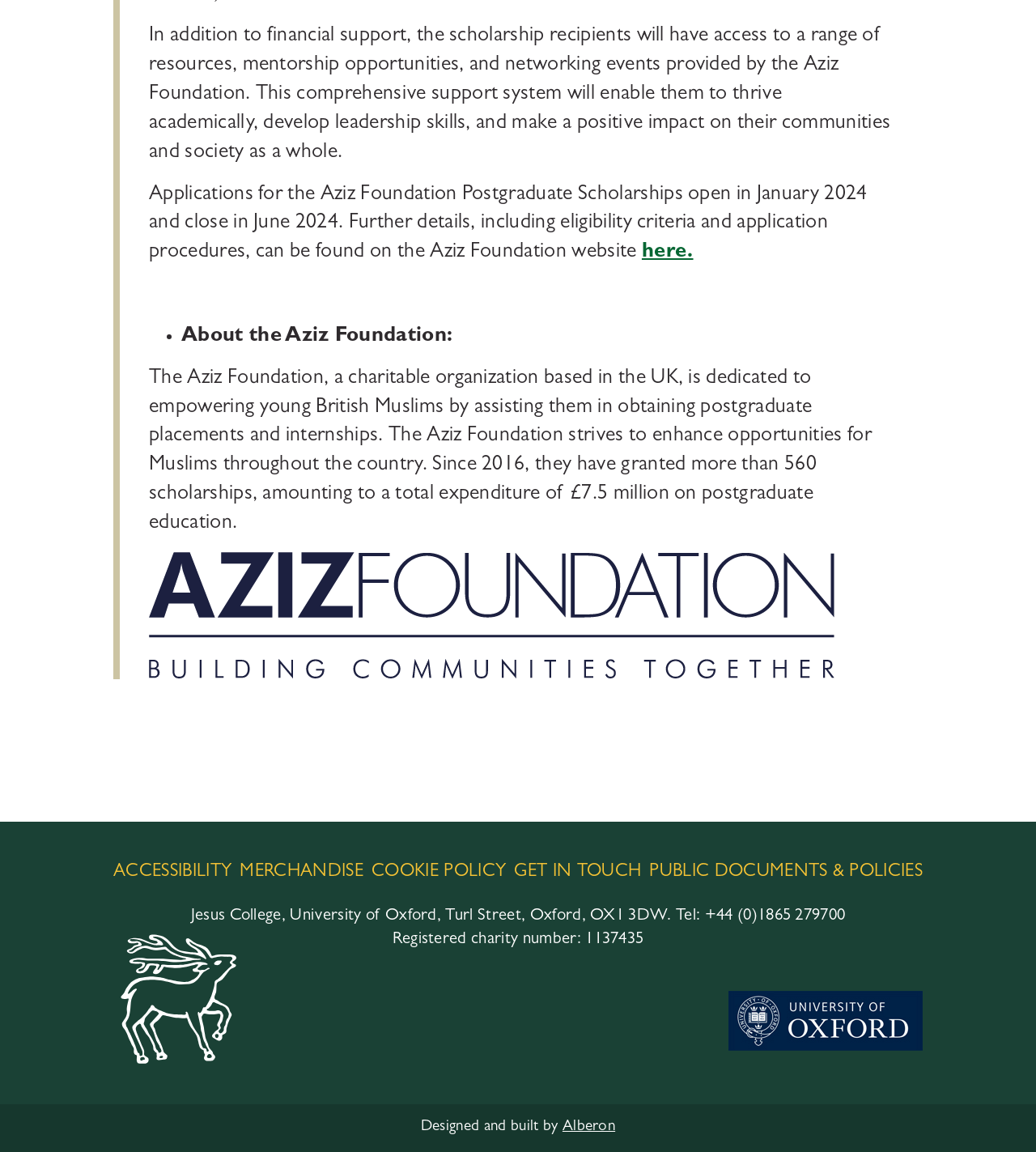What is the purpose of the Aziz Foundation?
Refer to the screenshot and respond with a concise word or phrase.

Empowering young British Muslims